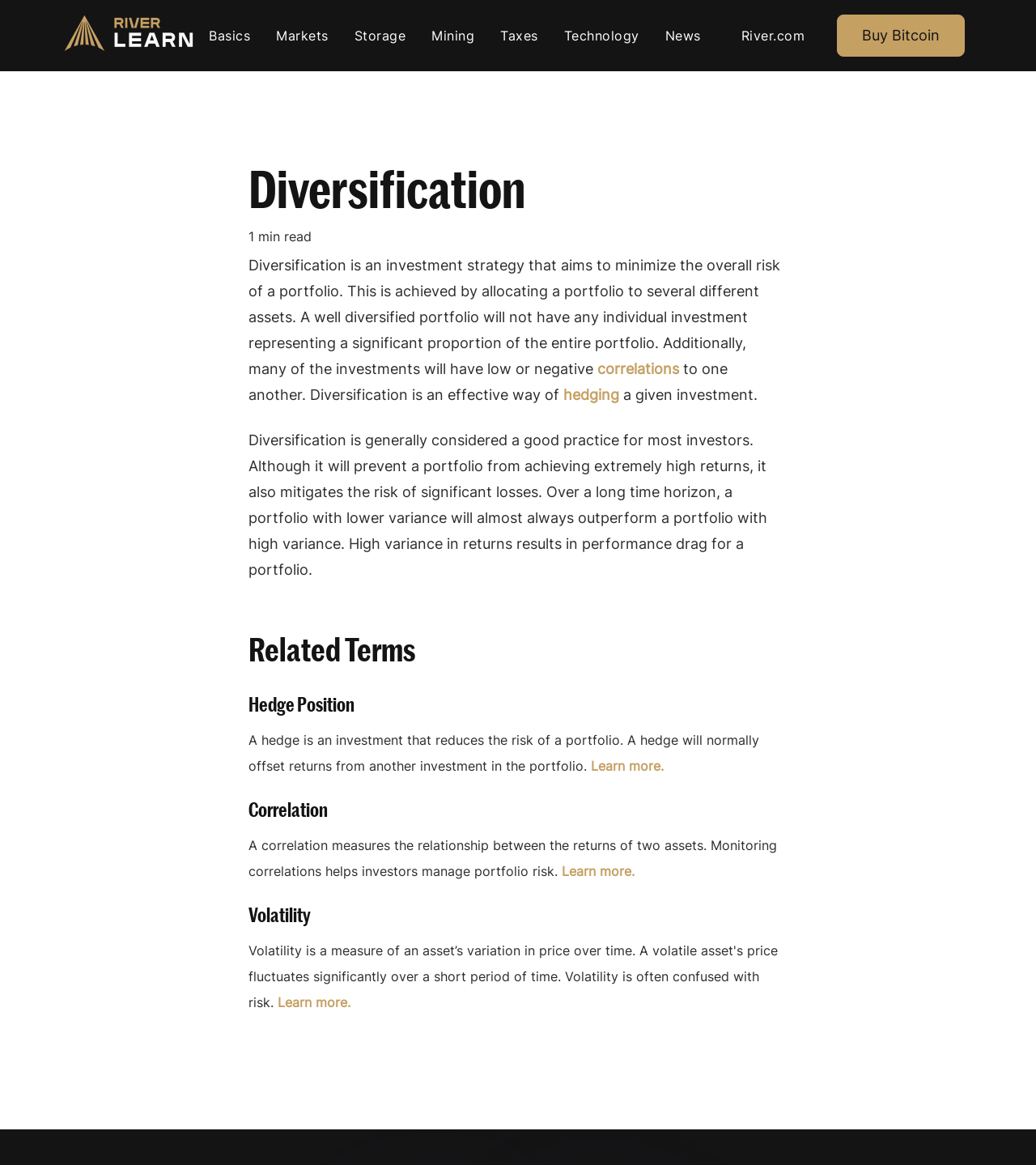What is correlation in finance?
Please answer the question as detailed as possible based on the image.

As stated on the webpage, a correlation measures the relationship between the returns of two assets, which helps investors manage portfolio risk.